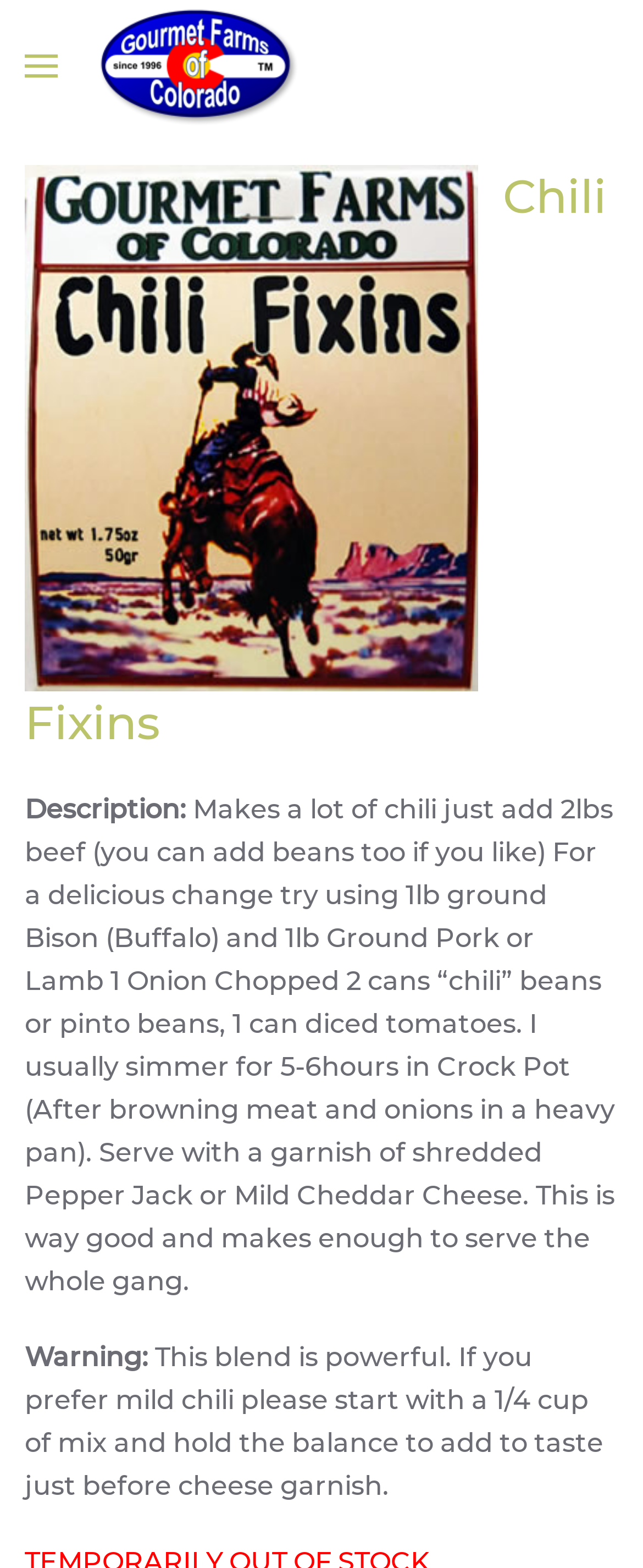From the webpage screenshot, predict the bounding box coordinates (top-left x, top-left y, bottom-right x, bottom-right y) for the UI element described here: Chili Fixins

[0.038, 0.107, 0.944, 0.479]